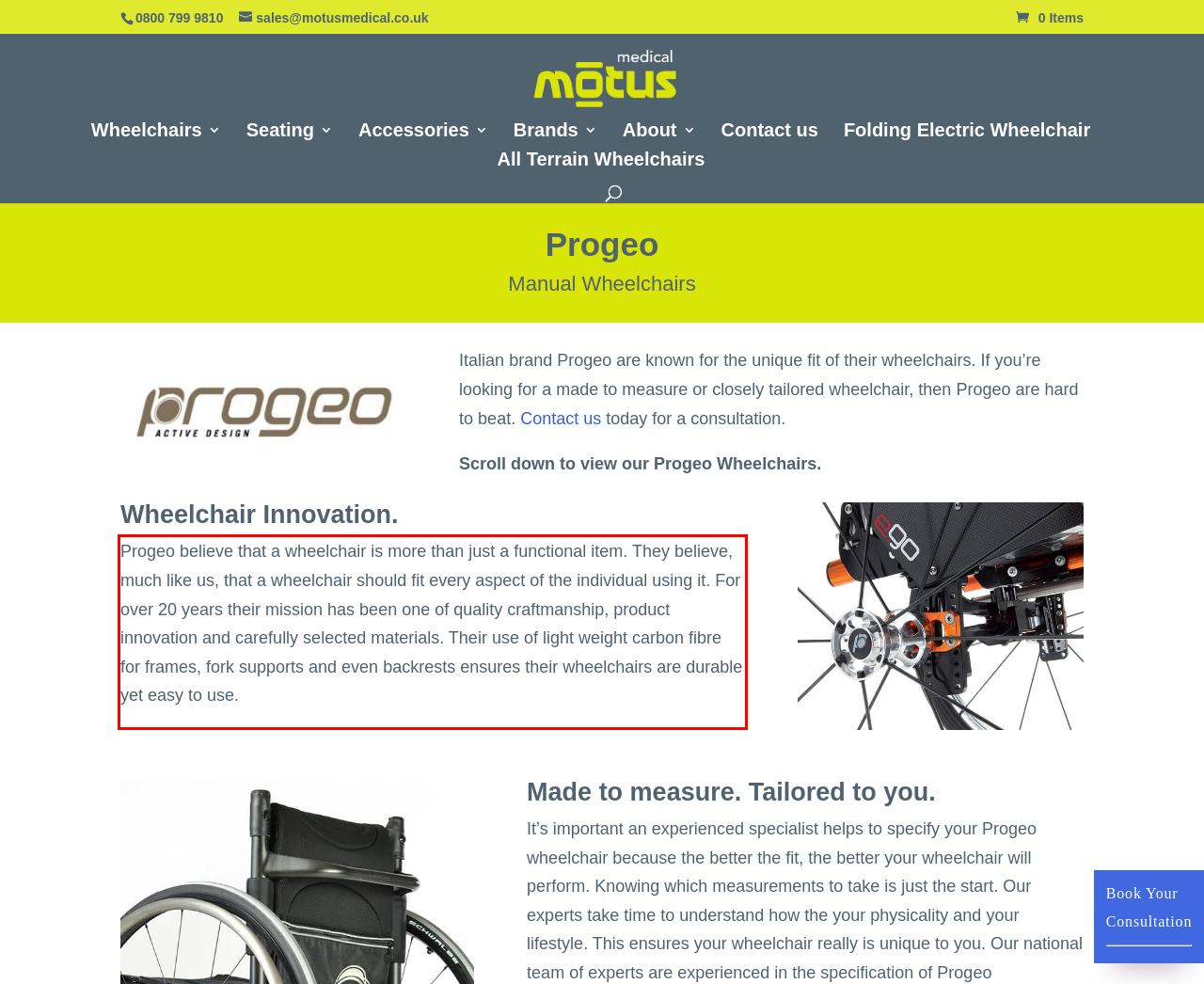Using the provided screenshot of a webpage, recognize and generate the text found within the red rectangle bounding box.

Progeo believe that a wheelchair is more than just a functional item. They believe, much like us, that a wheelchair should fit every aspect of the individual using it. For over 20 years their mission has been one of quality craftmanship, product innovation and carefully selected materials. Their use of light weight carbon fibre for frames, fork supports and even backrests ensures their wheelchairs are durable yet easy to use.